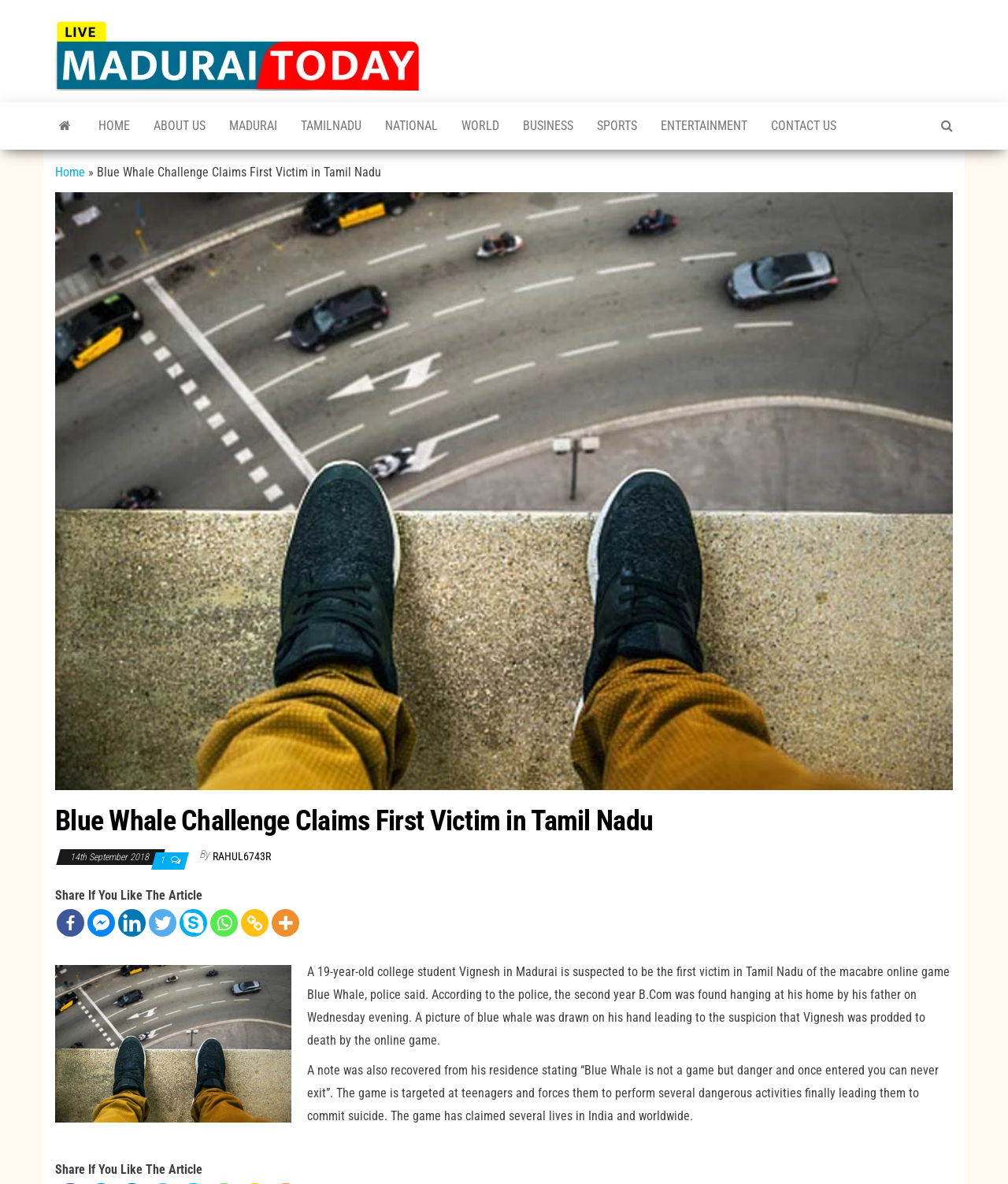Please find the bounding box coordinates (top-left x, top-left y, bottom-right x, bottom-right y) in the screenshot for the UI element described as follows: Sports

[0.58, 0.086, 0.644, 0.126]